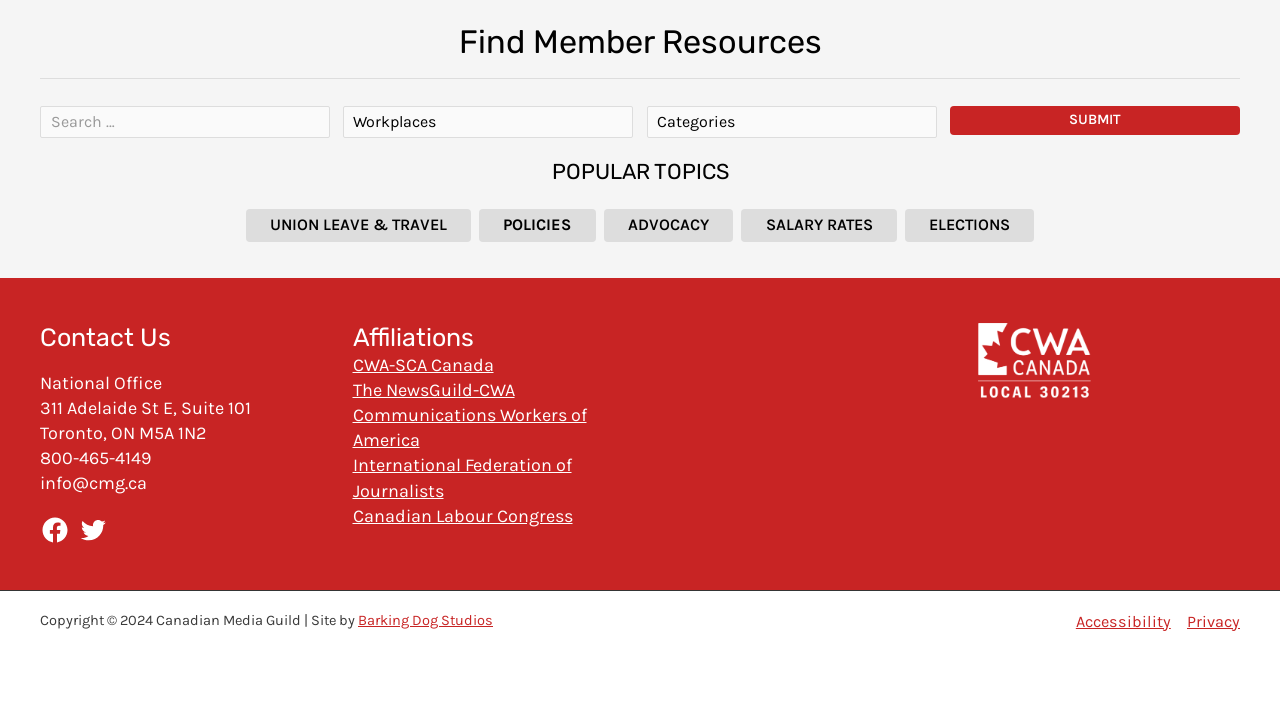Please determine the bounding box coordinates for the element that should be clicked to follow these instructions: "Choose a category".

[0.505, 0.149, 0.73, 0.194]